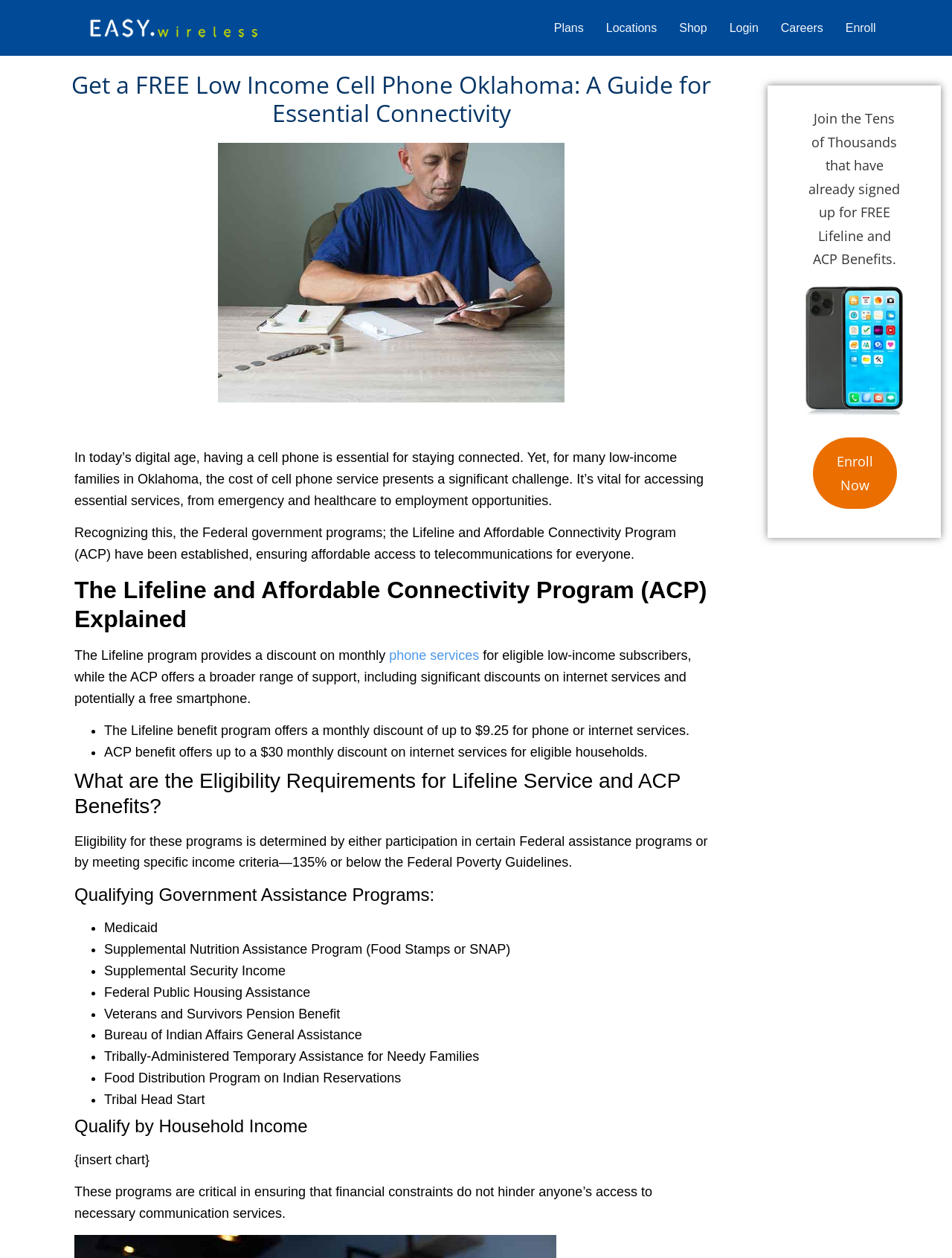Determine the bounding box coordinates of the UI element described by: "Careers".

[0.82, 0.014, 0.865, 0.03]